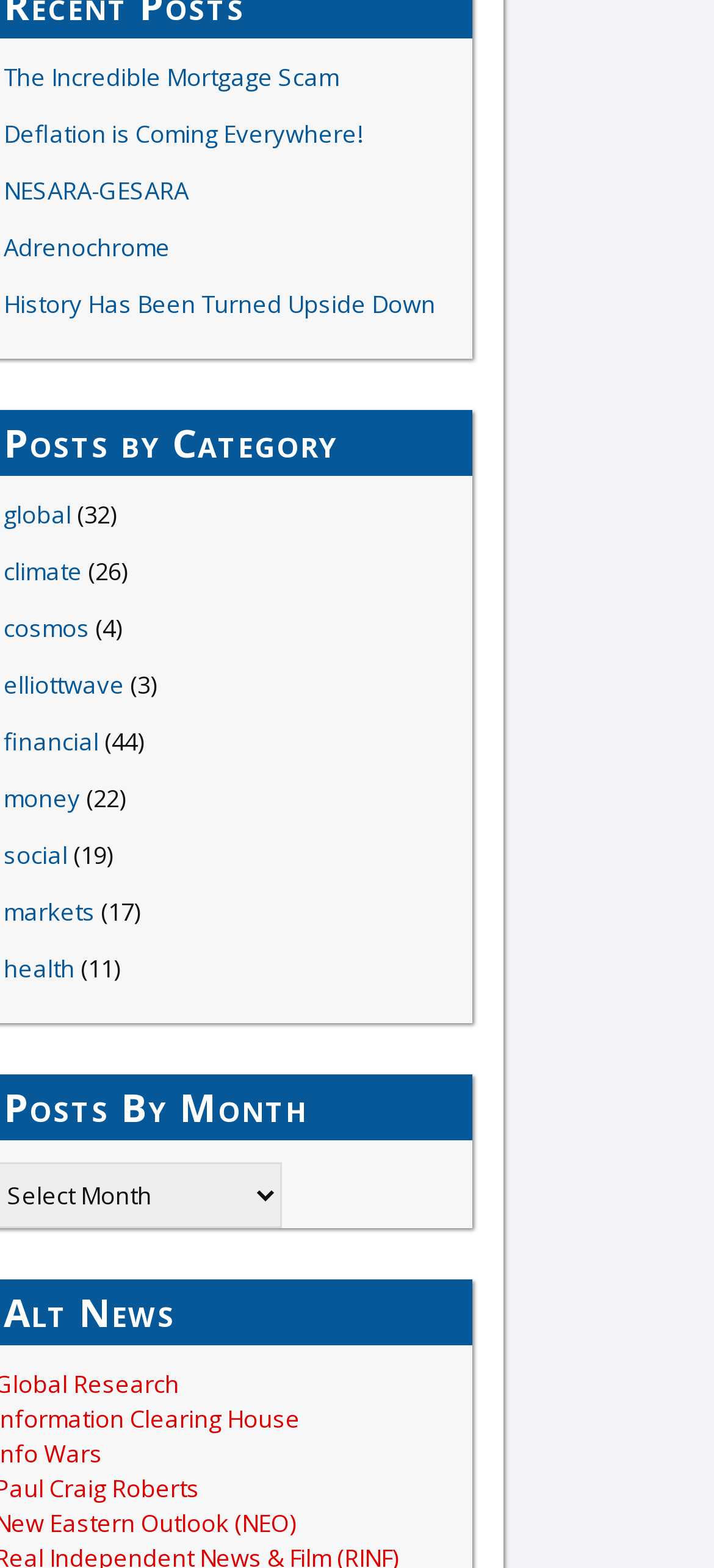Please identify the bounding box coordinates for the region that you need to click to follow this instruction: "Learn about the cosmos".

[0.005, 0.39, 0.126, 0.411]